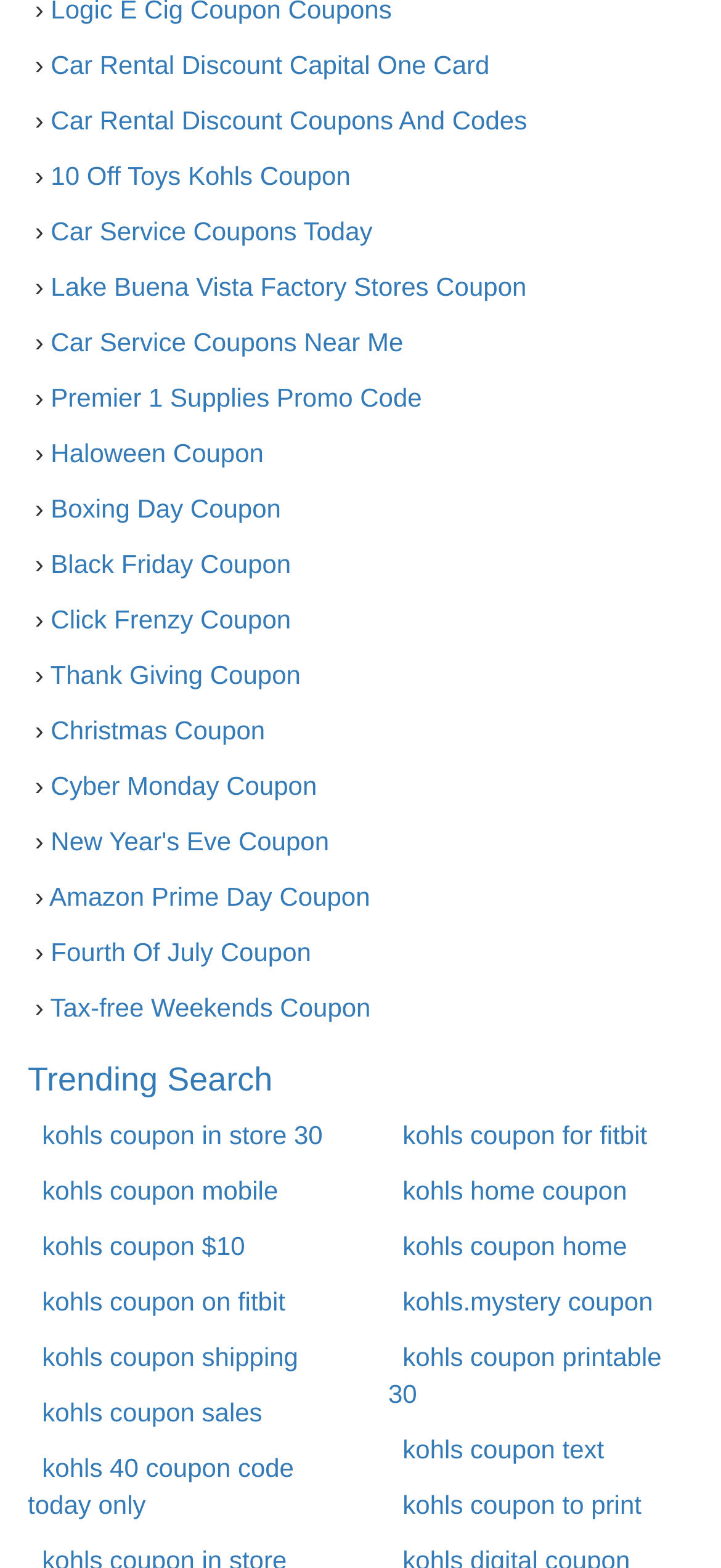Determine the bounding box coordinates for the region that must be clicked to execute the following instruction: "Open kohls coupon in store 30".

[0.058, 0.715, 0.448, 0.734]